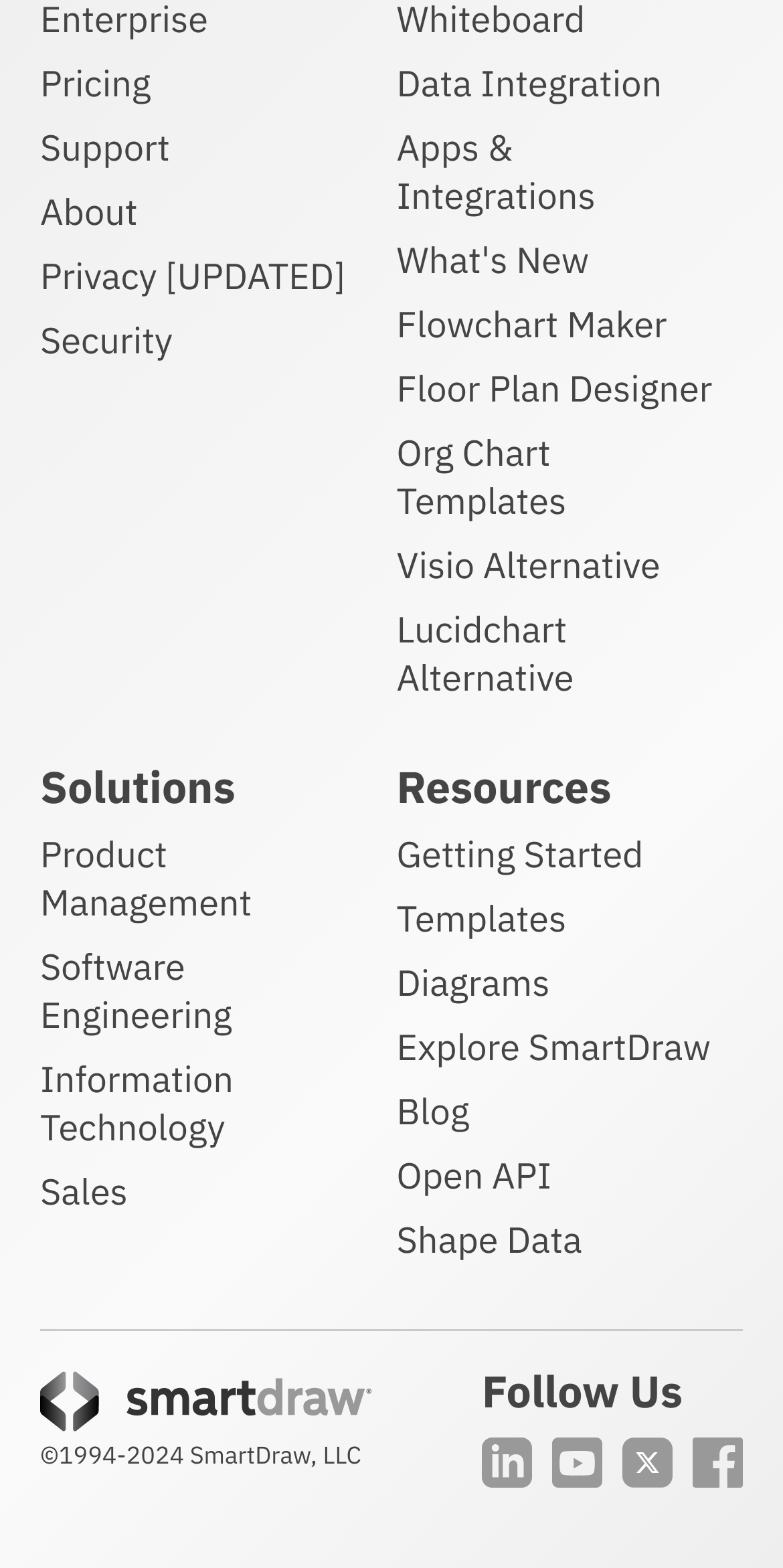Given the content of the image, can you provide a detailed answer to the question?
What is the name of the company that owns this website?

I found the company name 'SmartDraw, LLC' at the bottom of the webpage, next to the copyright information.